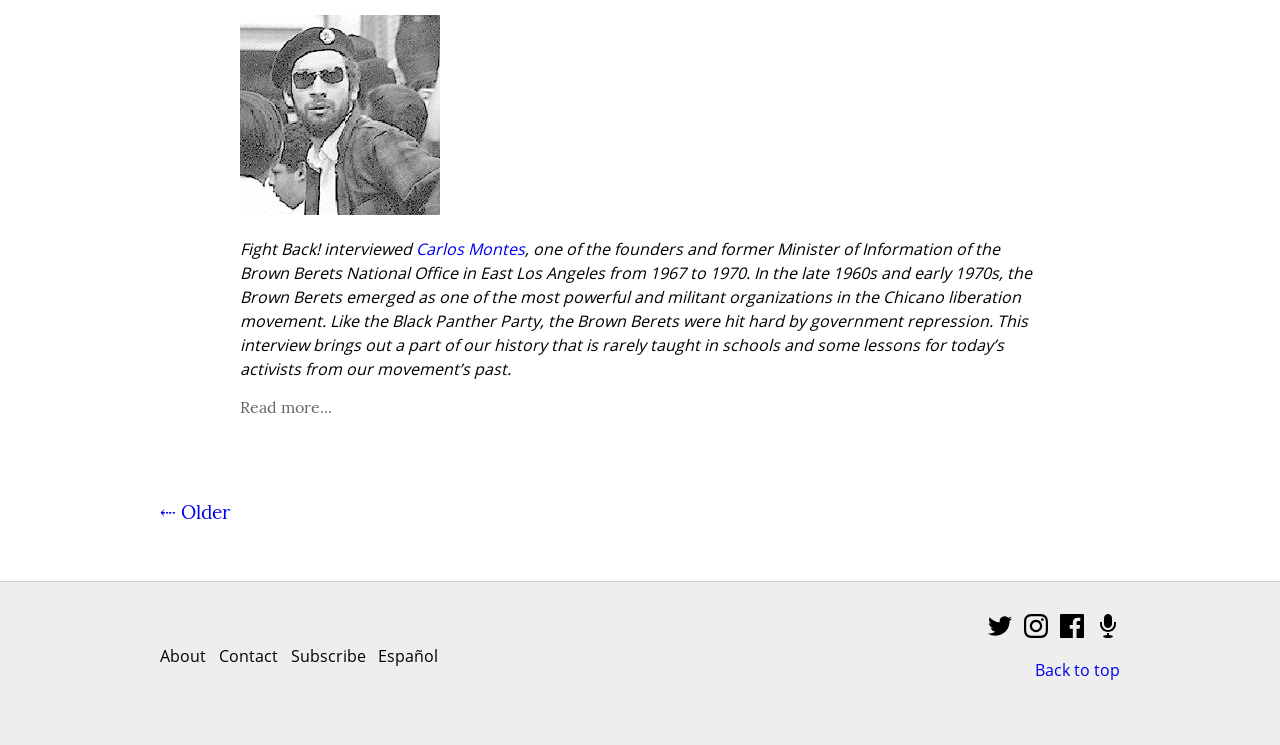Locate the bounding box coordinates of the clickable element to fulfill the following instruction: "Learn more about the website". Provide the coordinates as four float numbers between 0 and 1 in the format [left, top, right, bottom].

[0.125, 0.866, 0.161, 0.895]